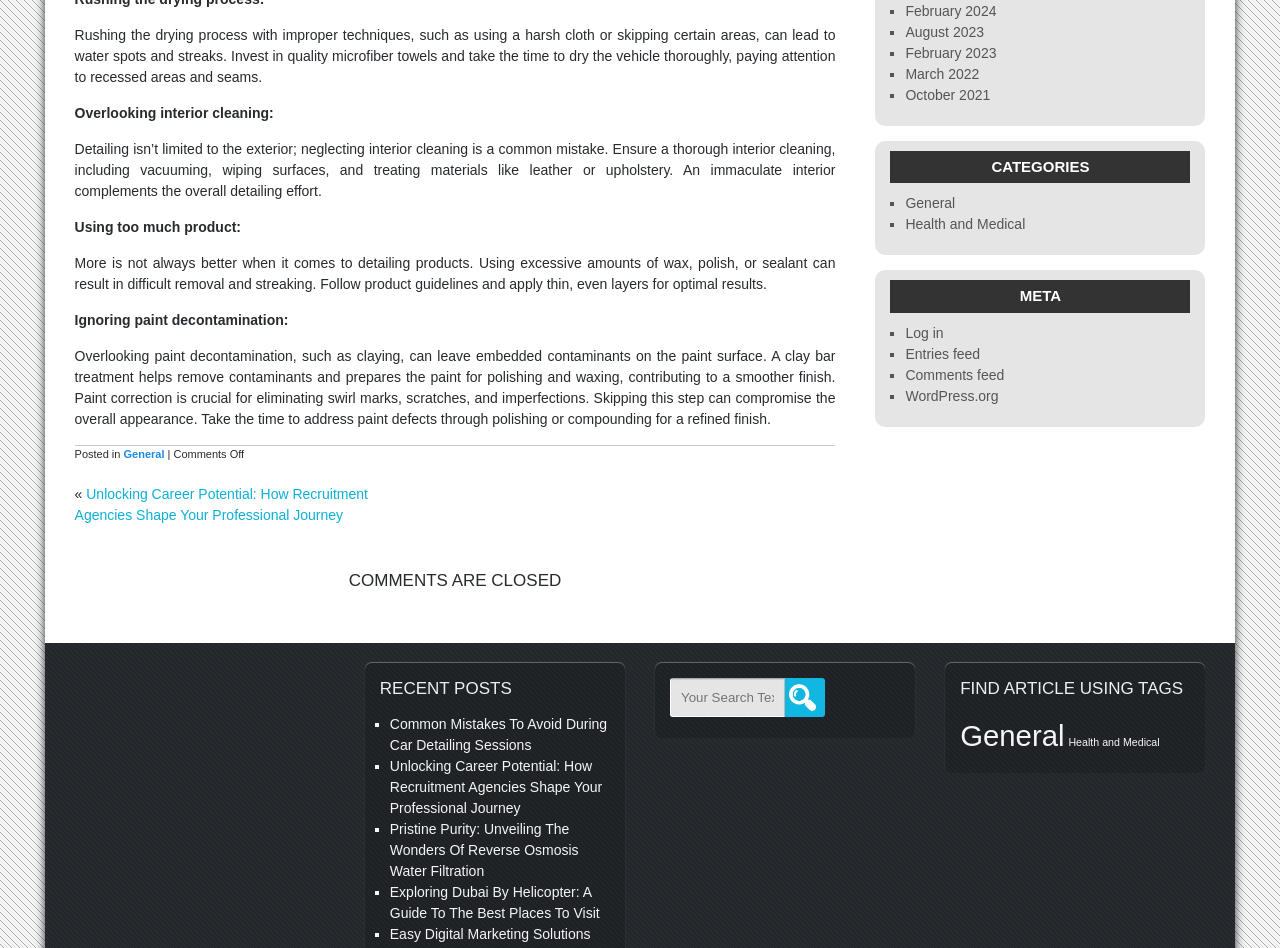What is the tag with the most items? Refer to the image and provide a one-word or short phrase answer.

General